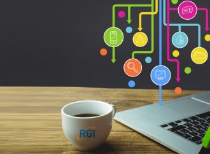Refer to the image and provide an in-depth answer to the question: 
What type of icons are emanating from the laptop?

The caption describes the icons as 'vibrant, multicolored digital icons and lines' that represent various elements of digital communication and technology, such as smartphones, search icons, and message bubbles.